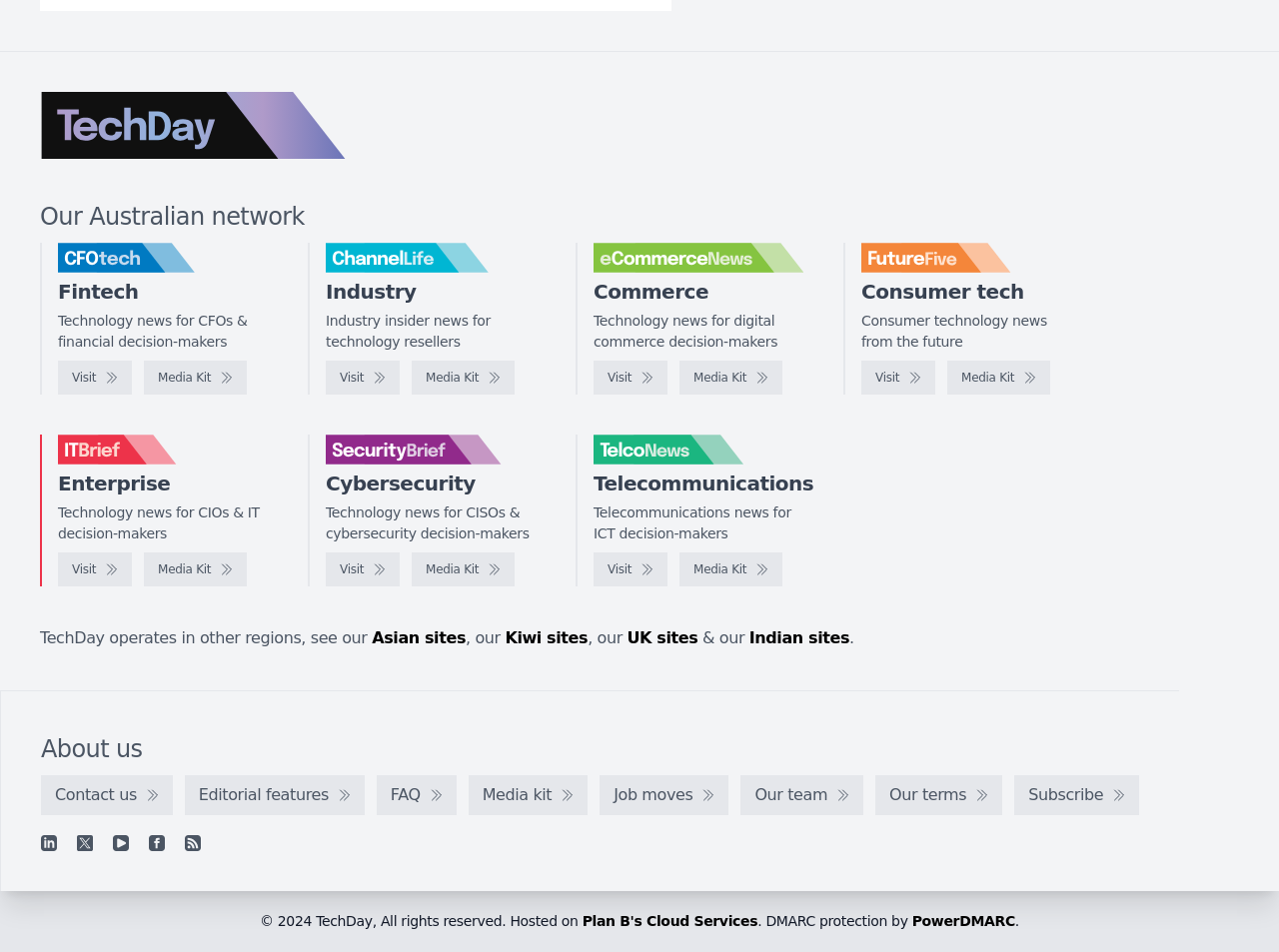Find the bounding box coordinates of the element to click in order to complete the given instruction: "Visit TechDay."

[0.031, 0.097, 0.271, 0.167]